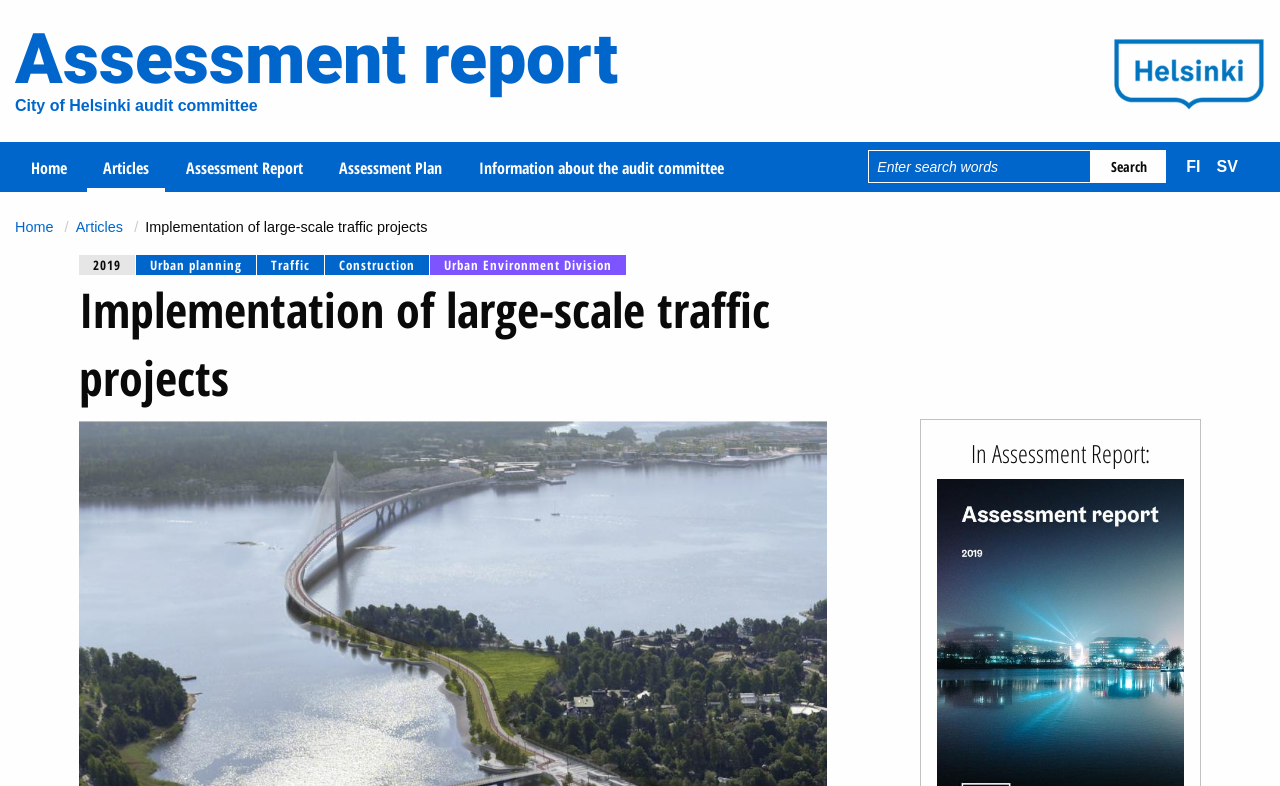Specify the bounding box coordinates (top-left x, top-left y, bottom-right x, bottom-right y) of the UI element in the screenshot that matches this description: Assessment Report

[0.133, 0.19, 0.249, 0.244]